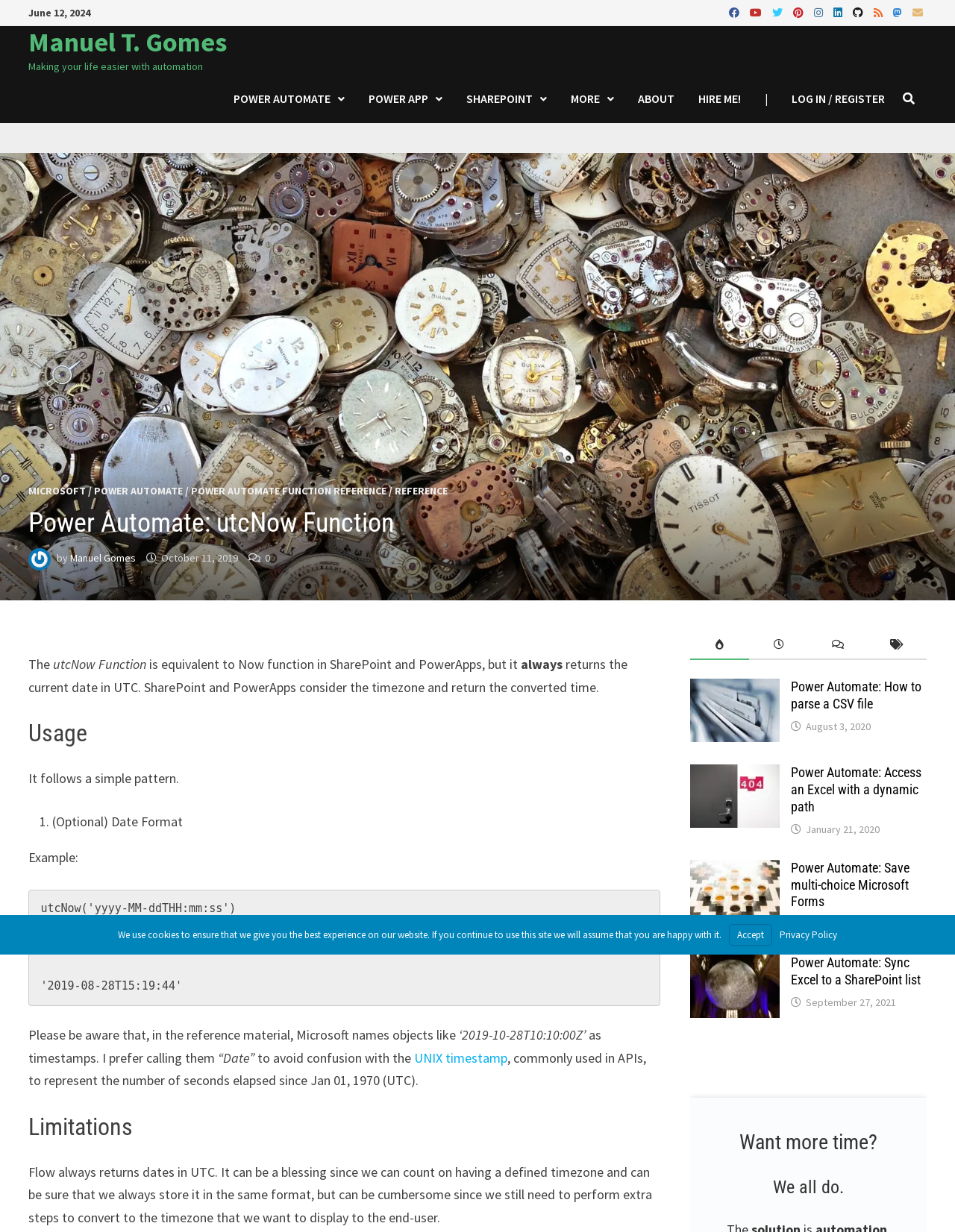Please mark the clickable region by giving the bounding box coordinates needed to complete this instruction: "Read the 'Power Automate: utcNow Function' article".

[0.03, 0.411, 0.97, 0.439]